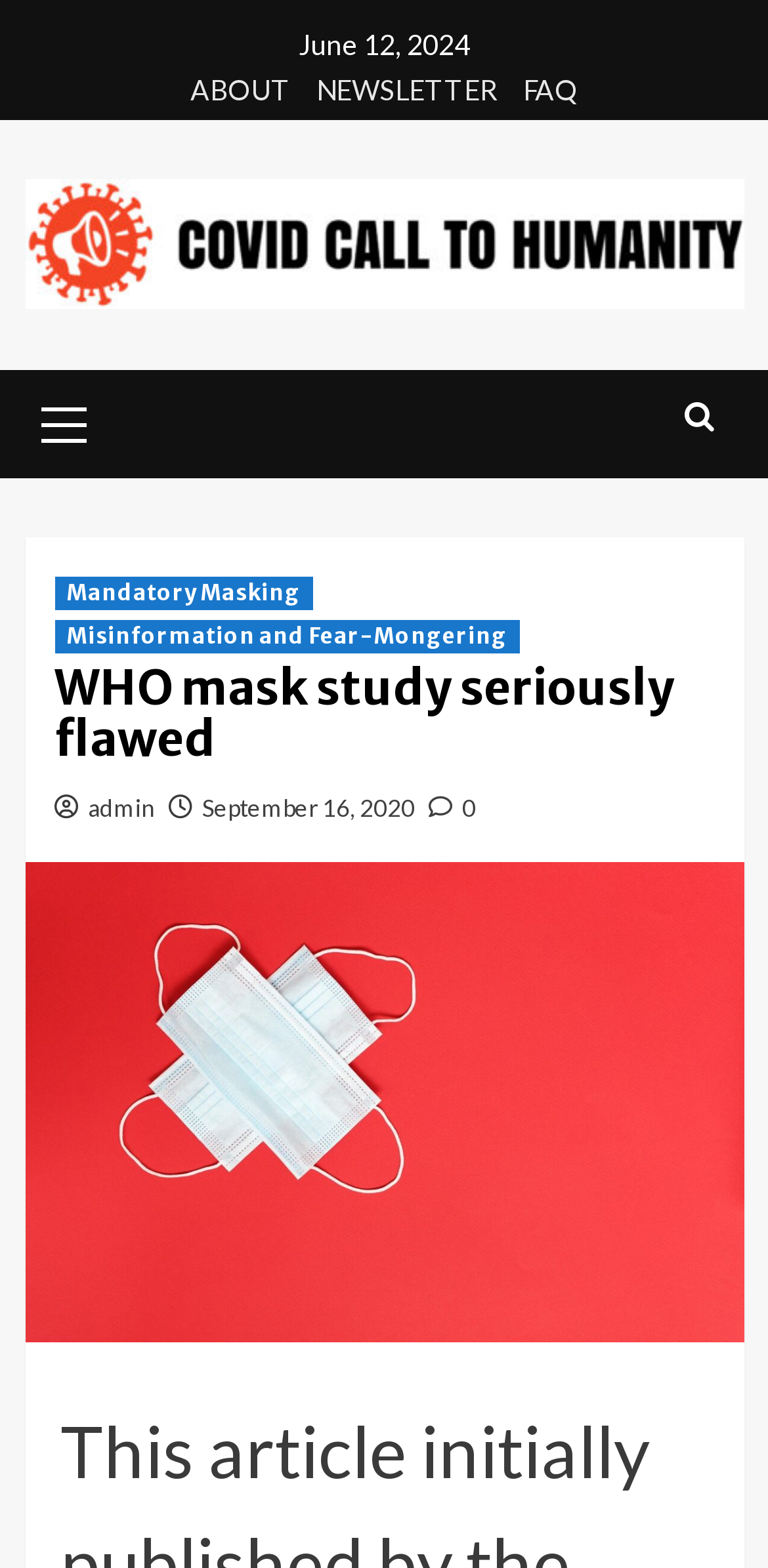Carefully examine the image and provide an in-depth answer to the question: How many main menu items are there?

I counted the number of link elements within the primary-menu section, which are 'ABOUT', 'NEWSLETTER', 'FAQ', and 'Covid Call To Humanity', to determine the number of main menu items.